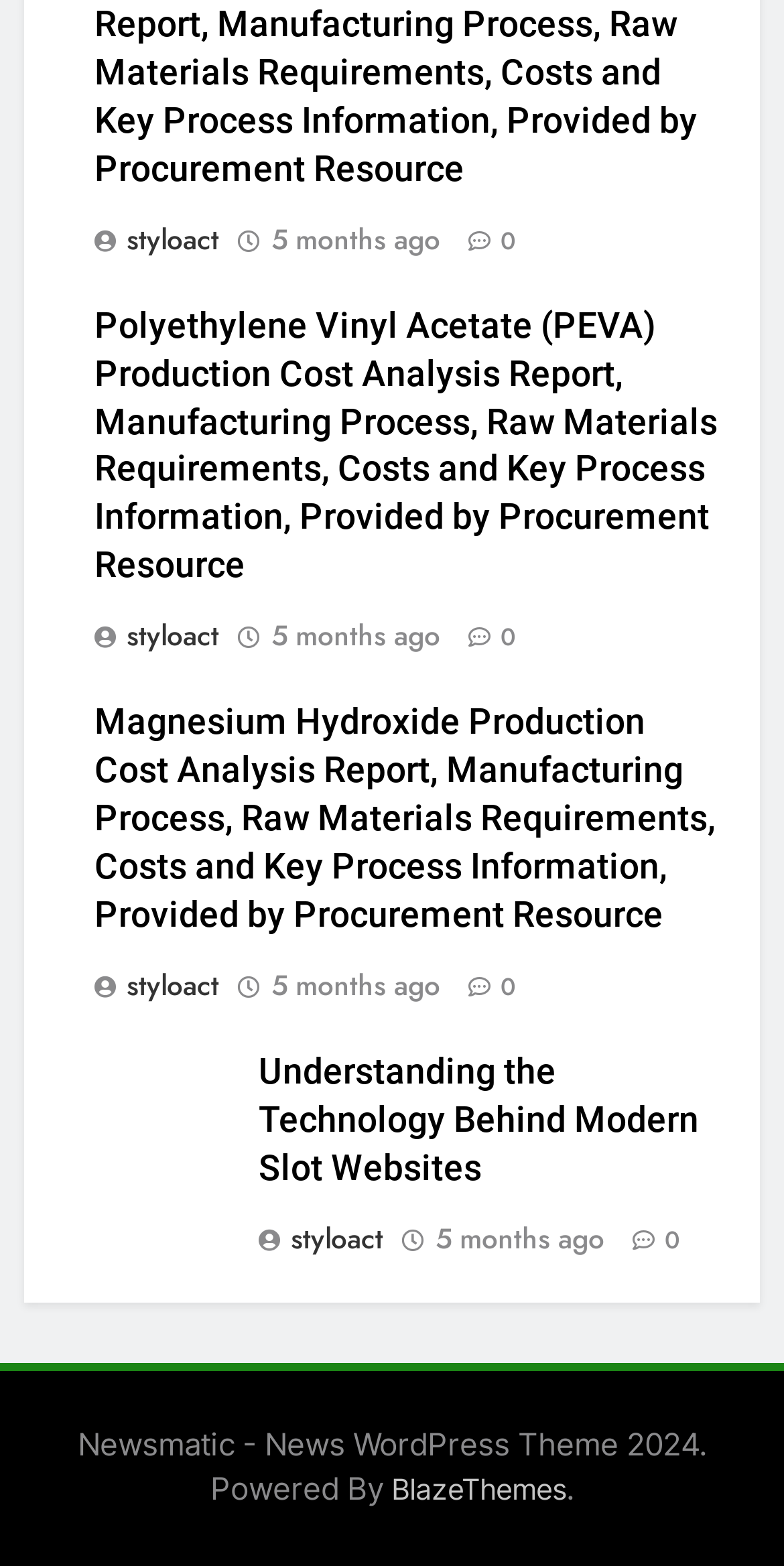Determine the bounding box coordinates of the UI element that matches the following description: "5 months ago". The coordinates should be four float numbers between 0 and 1 in the format [left, top, right, bottom].

[0.346, 0.142, 0.562, 0.165]